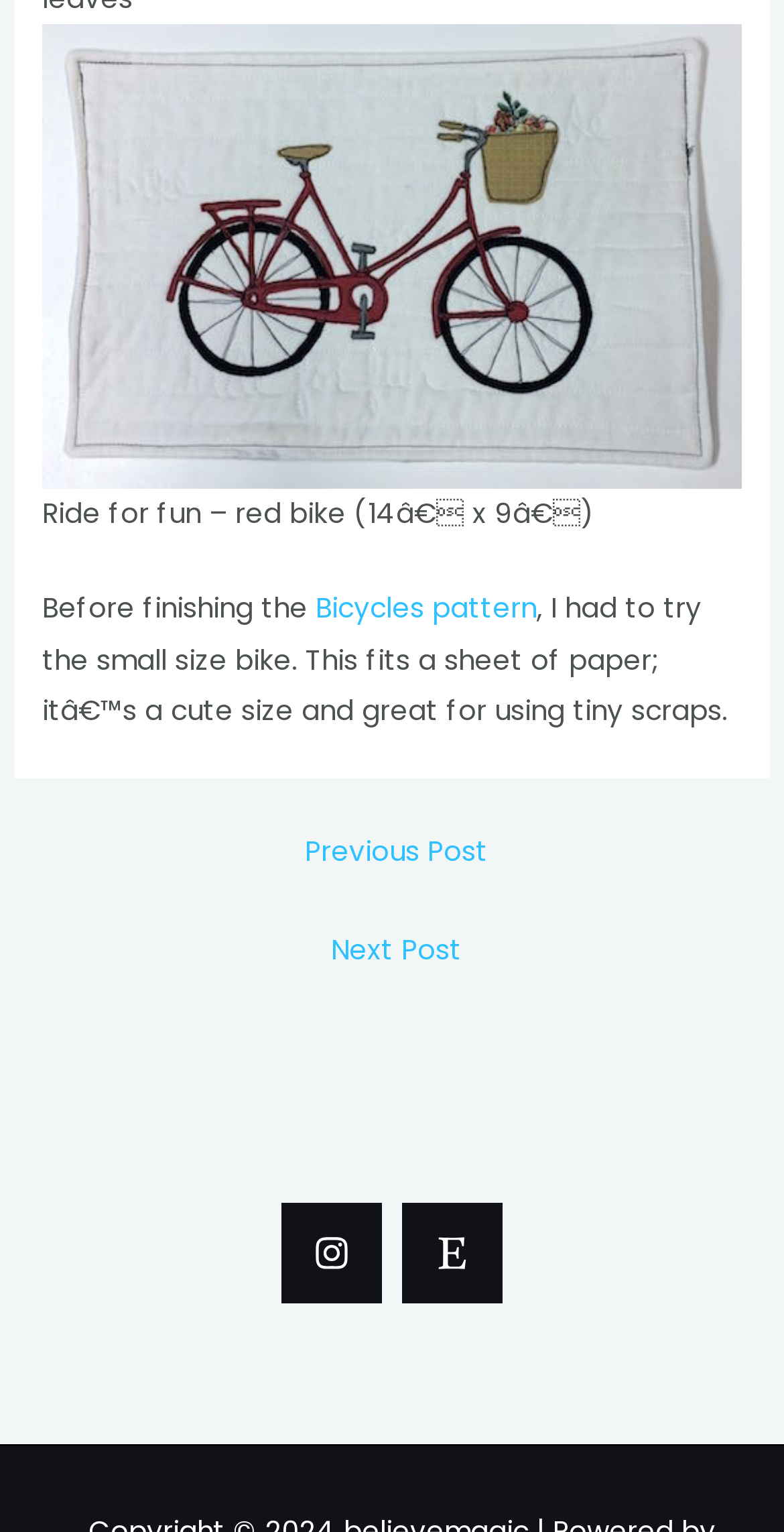Using the description: "aria-label="Etsy"", determine the UI element's bounding box coordinates. Ensure the coordinates are in the format of four float numbers between 0 and 1, i.e., [left, top, right, bottom].

[0.513, 0.785, 0.641, 0.85]